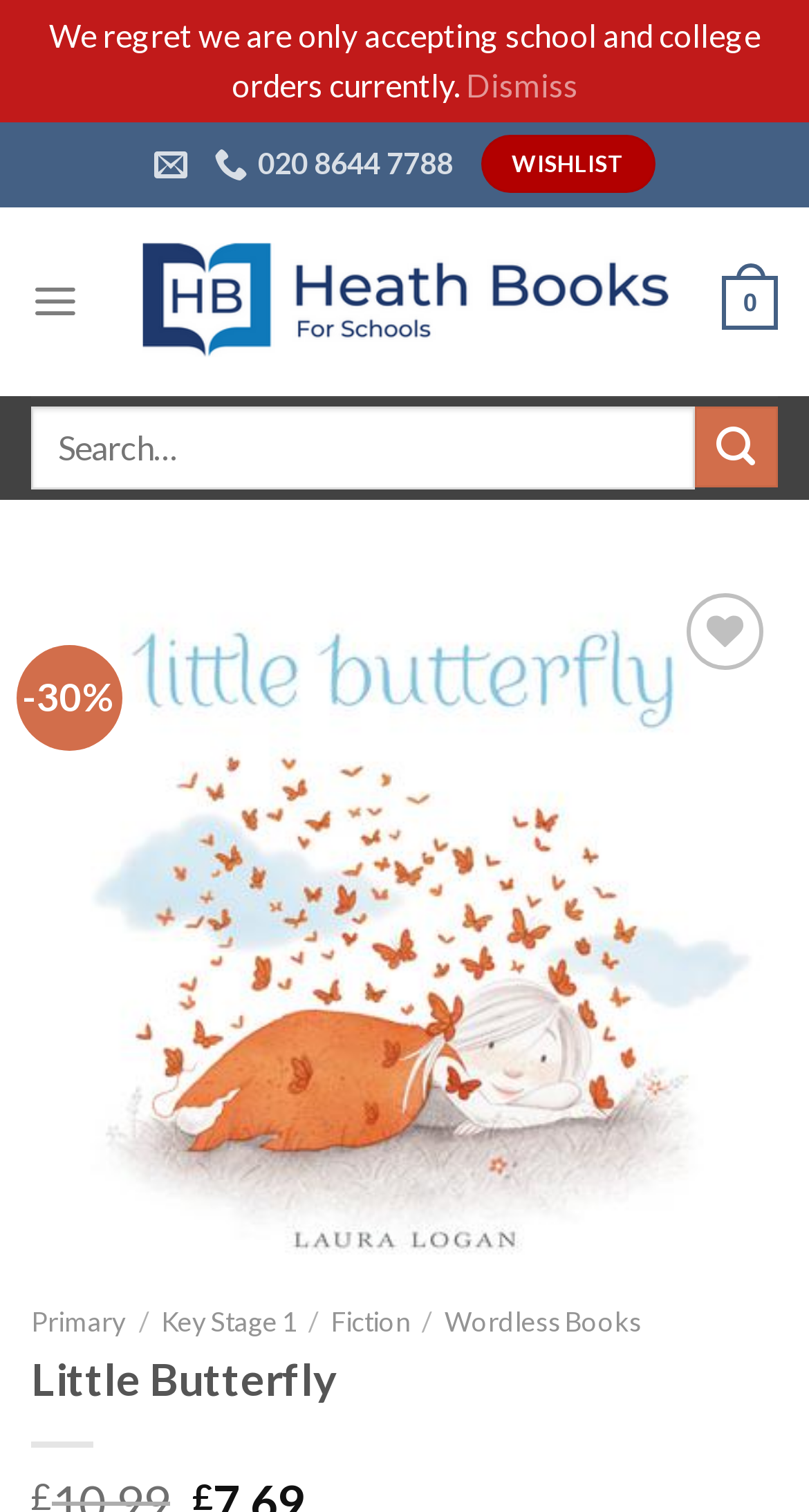Locate the bounding box coordinates of the element you need to click to accomplish the task described by this instruction: "Go to top".

[0.85, 0.848, 0.944, 0.899]